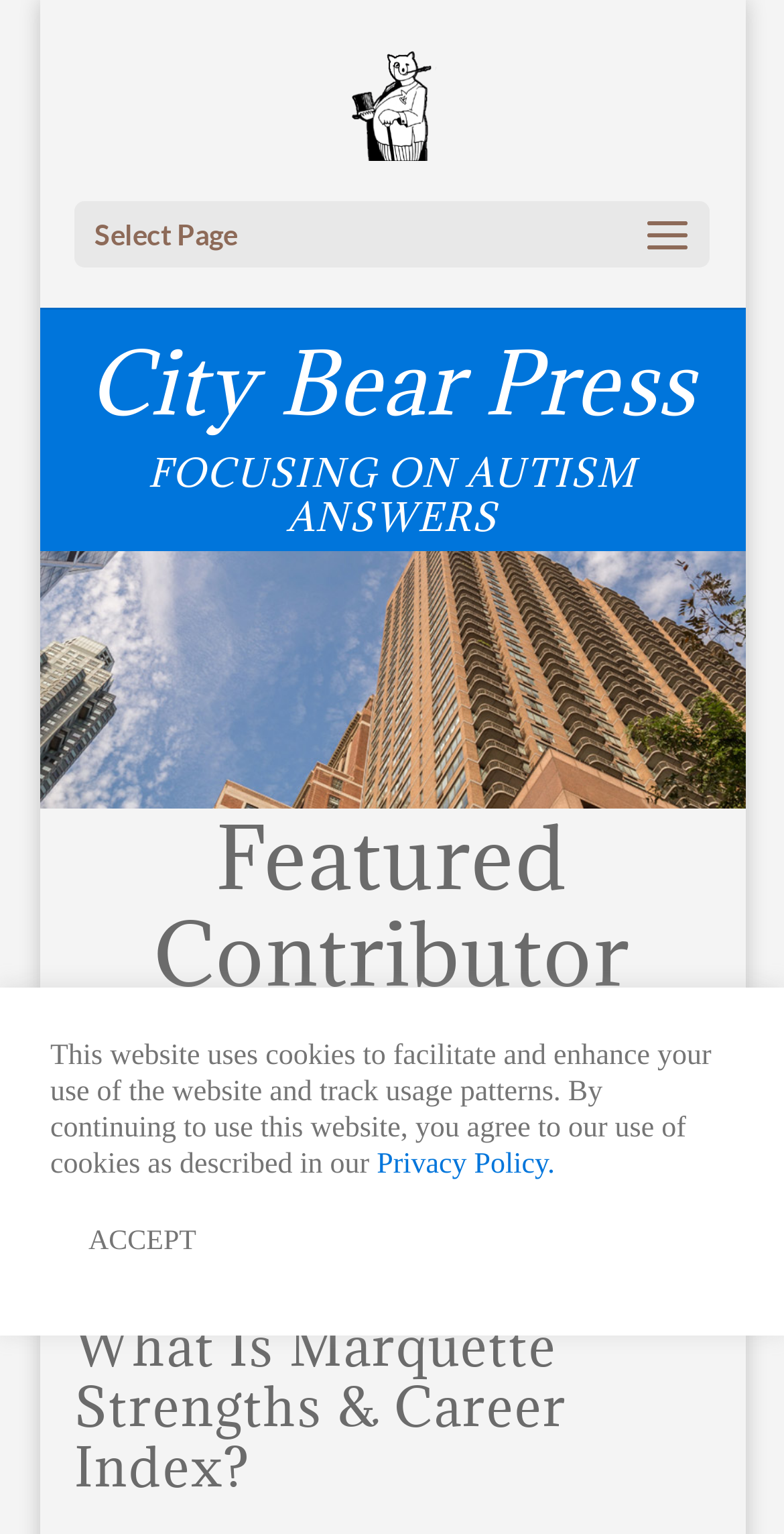What is the title of the featured contributor?
Kindly offer a comprehensive and detailed response to the question.

The title of the featured contributor can be found in the middle of the webpage, where it says 'Featured Contributor' followed by 'Dr. Jackie Marquette' in a heading.